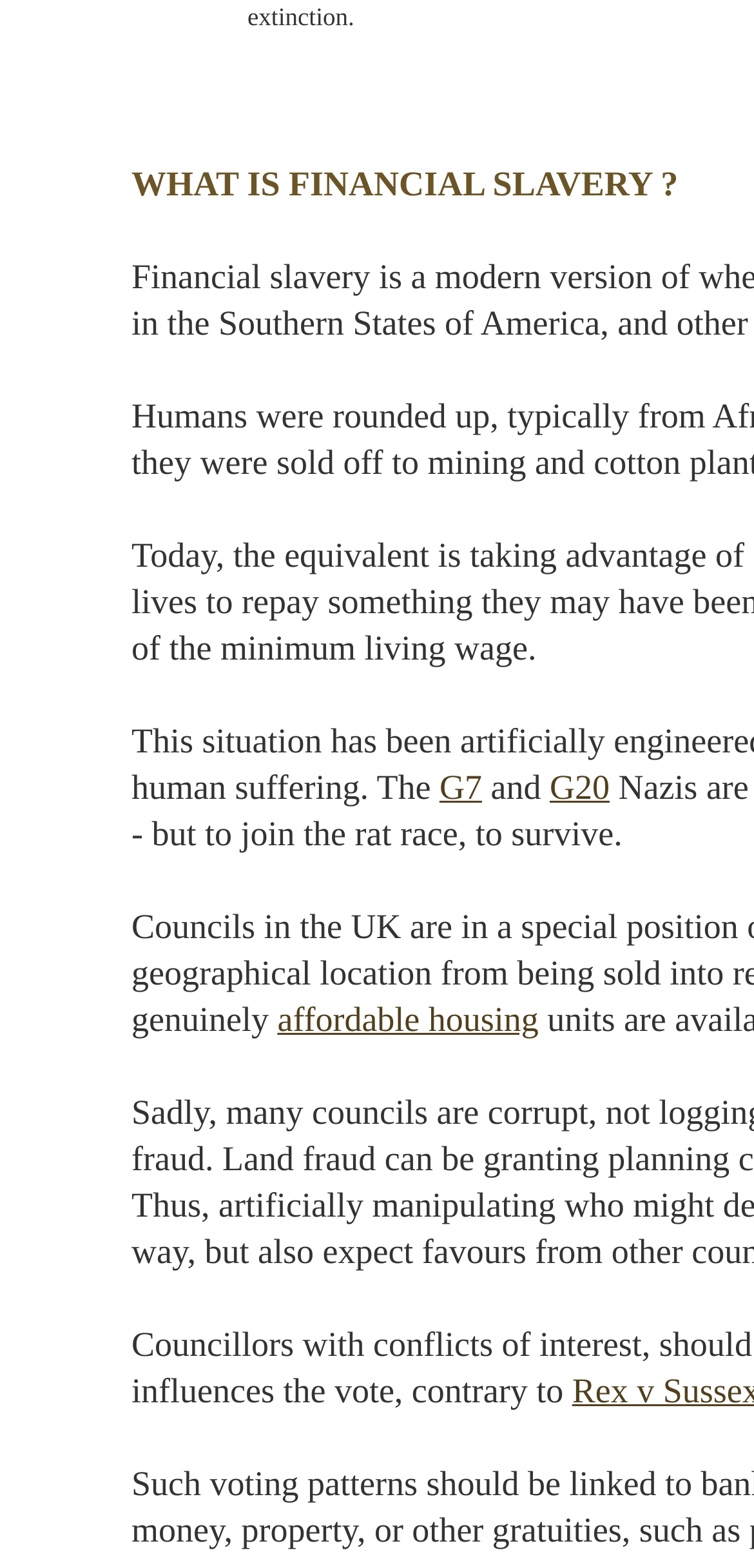For the following element description, predict the bounding box coordinates in the format (top-left x, top-left y, bottom-right x, bottom-right y). All values should be floating point numbers between 0 and 1. Description: G20

[0.729, 0.49, 0.808, 0.514]